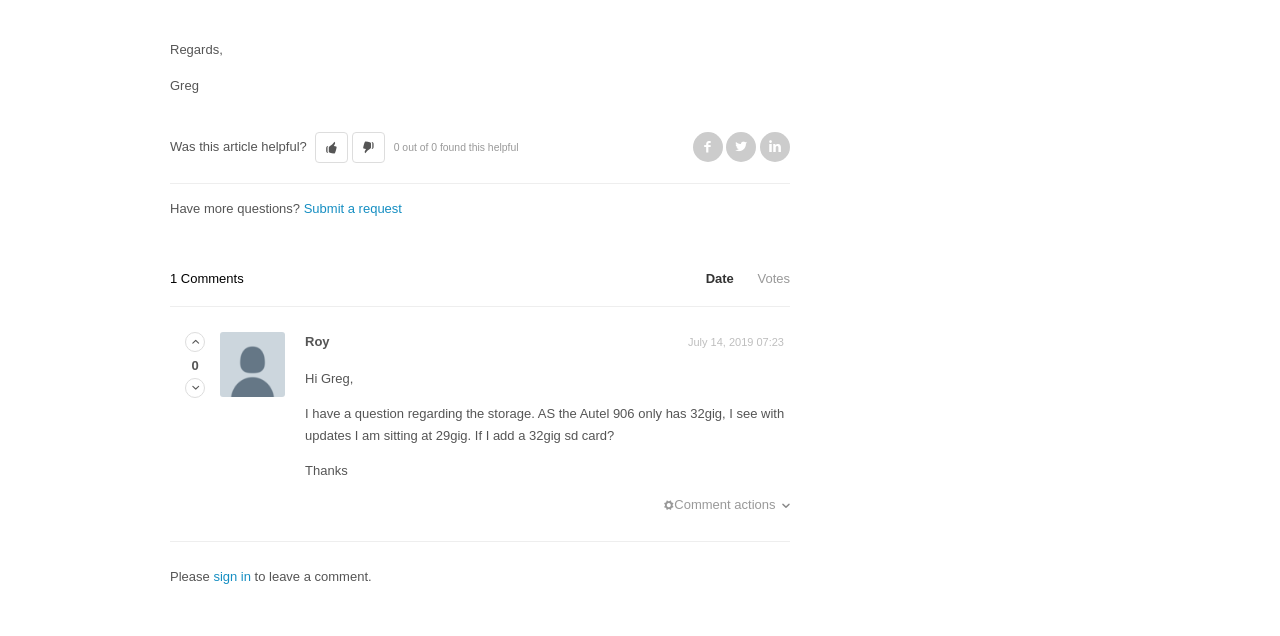Please specify the bounding box coordinates of the clickable region necessary for completing the following instruction: "View High Quality Mechanical Grille For Waste Water Treatment product". The coordinates must consist of four float numbers between 0 and 1, i.e., [left, top, right, bottom].

None